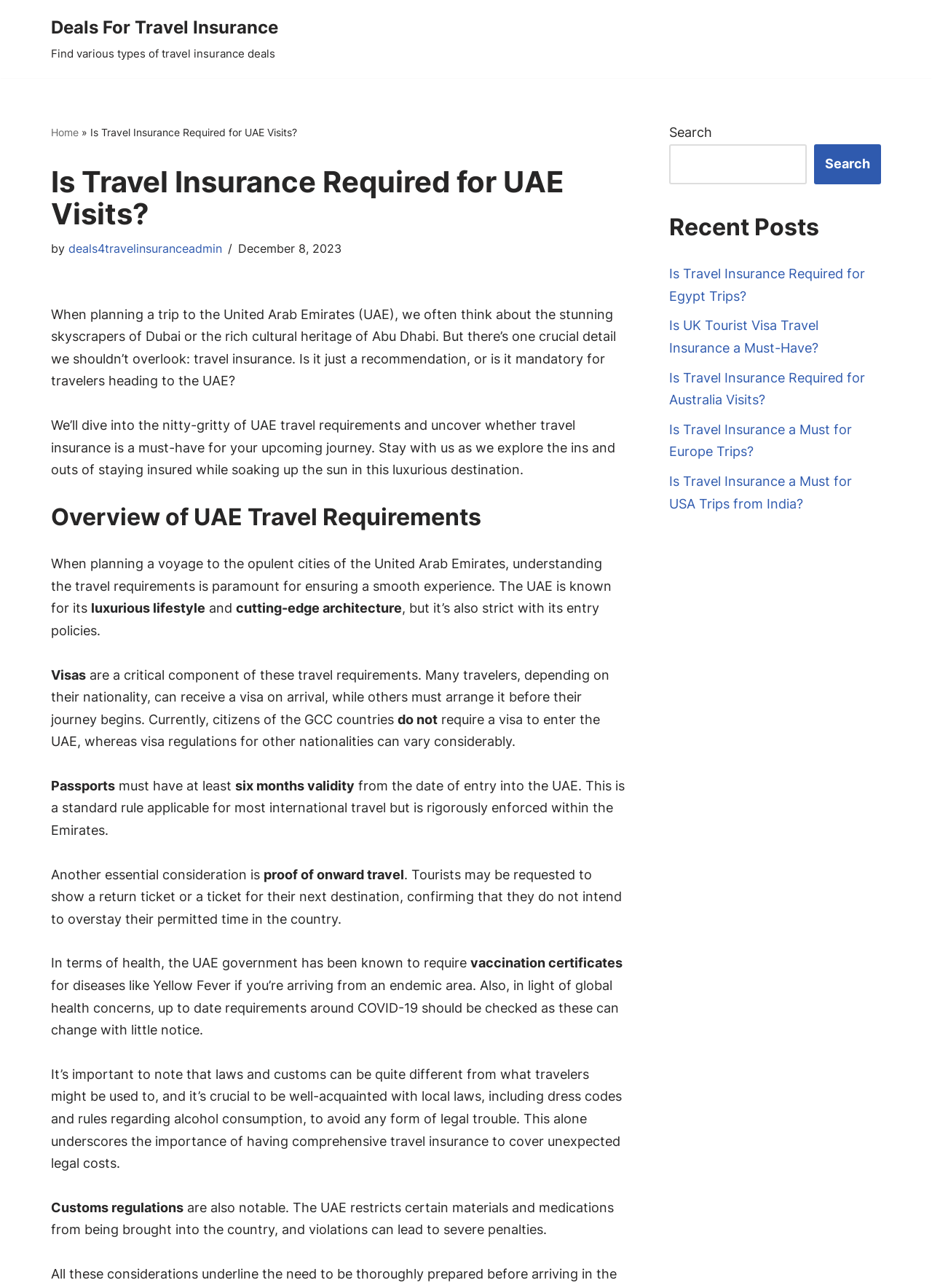Can you identify and provide the main heading of the webpage?

Is Travel Insurance Required for UAE Visits?